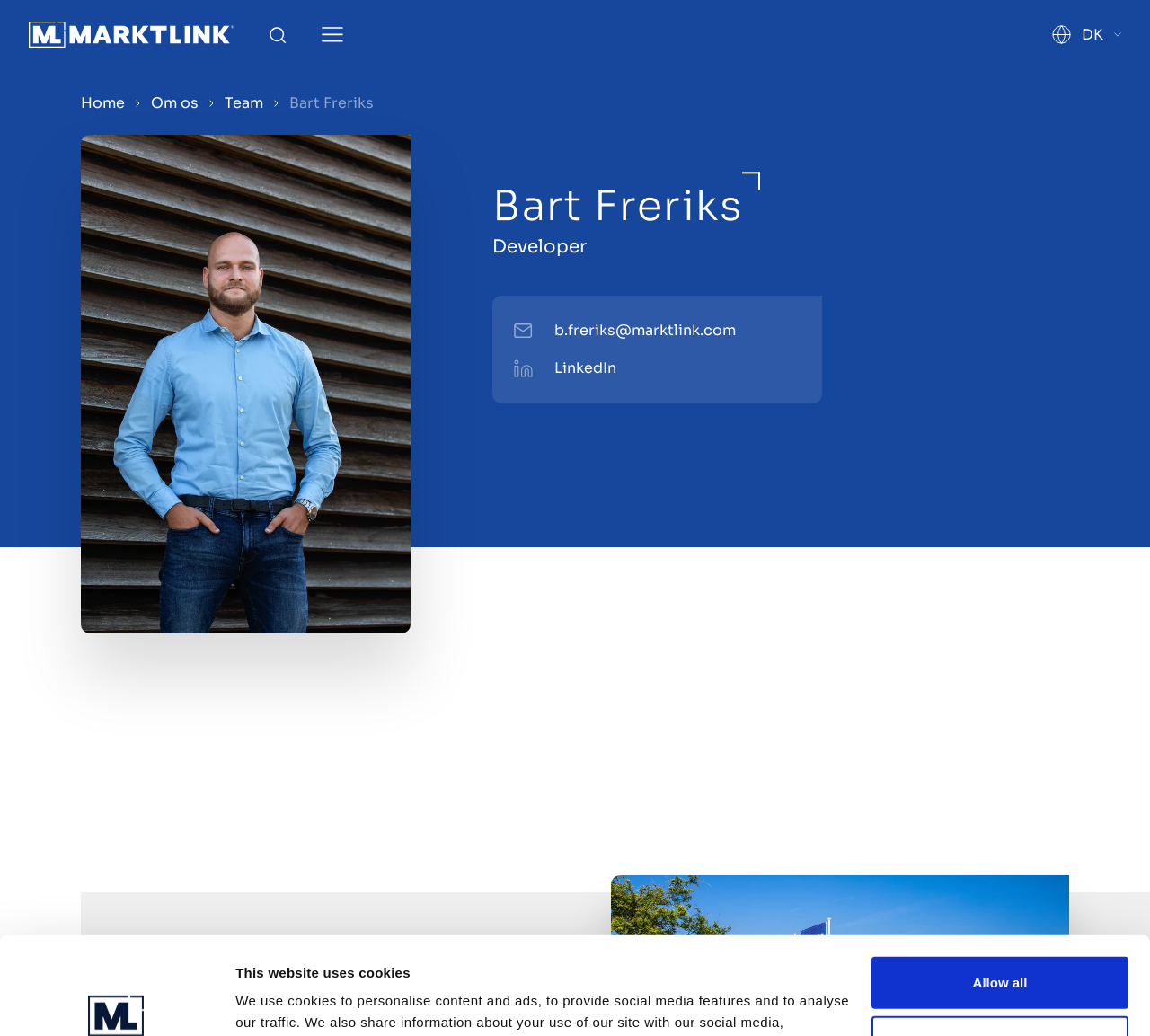Please determine the bounding box coordinates of the area that needs to be clicked to complete this task: 'Click the 'Home' link'. The coordinates must be four float numbers between 0 and 1, formatted as [left, top, right, bottom].

[0.025, 0.021, 0.203, 0.046]